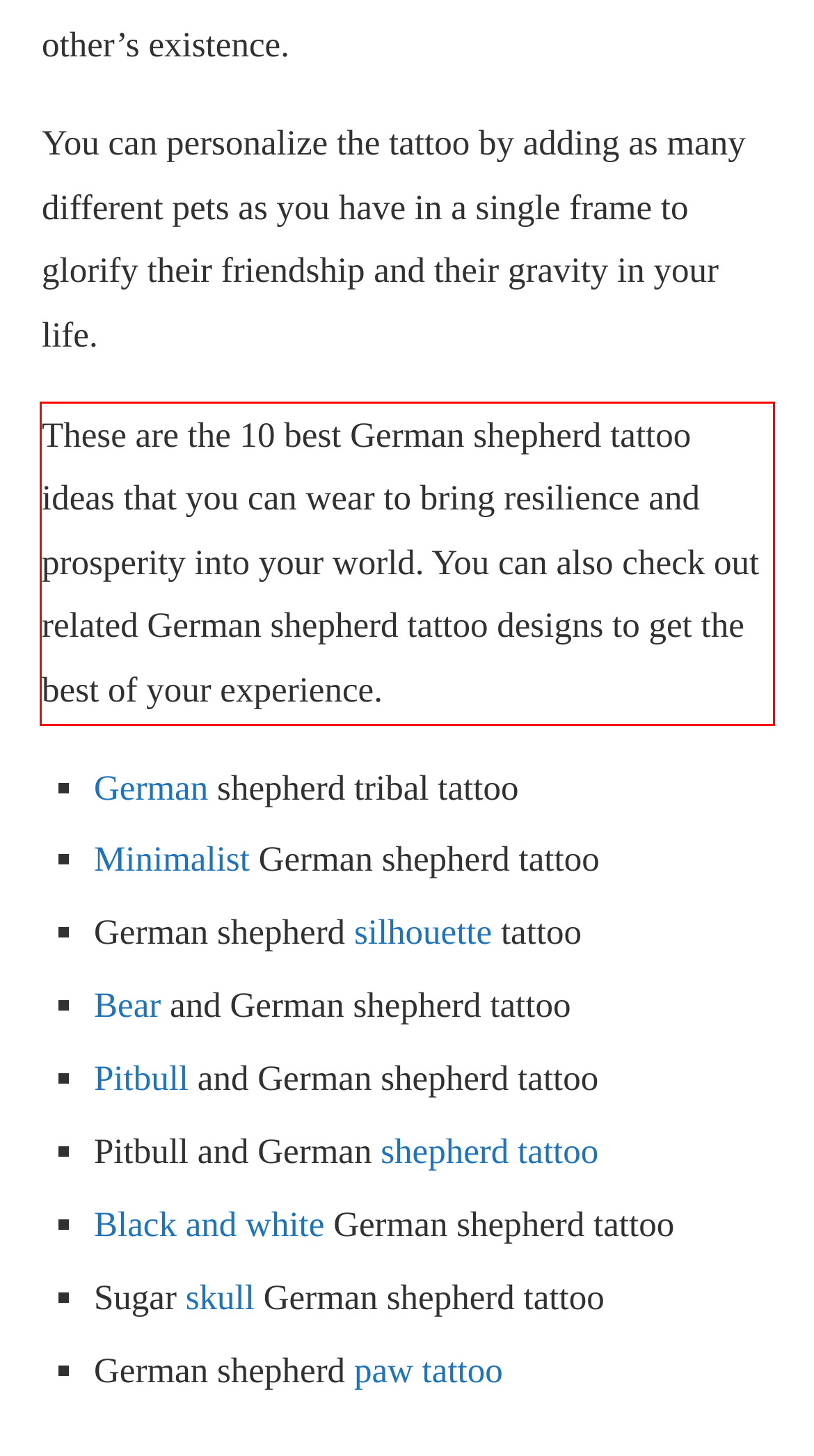Using the provided webpage screenshot, recognize the text content in the area marked by the red bounding box.

These are the 10 best German shepherd tattoo ideas that you can wear to bring resilience and prosperity into your world. You can also check out related German shepherd tattoo designs to get the best of your experience.